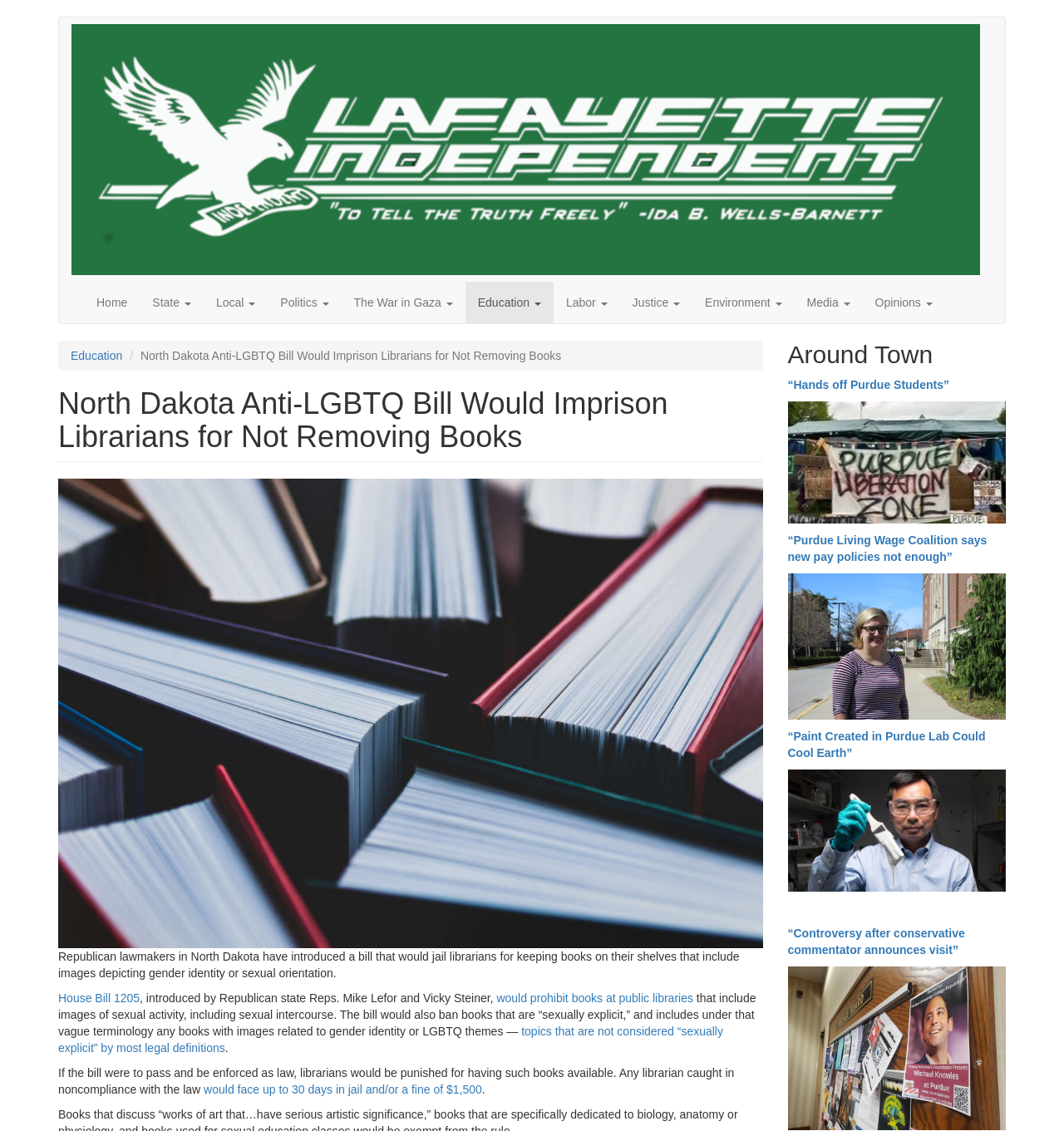Give a one-word or short-phrase answer to the following question: 
How many days in jail could librarians face?

up to 30 days